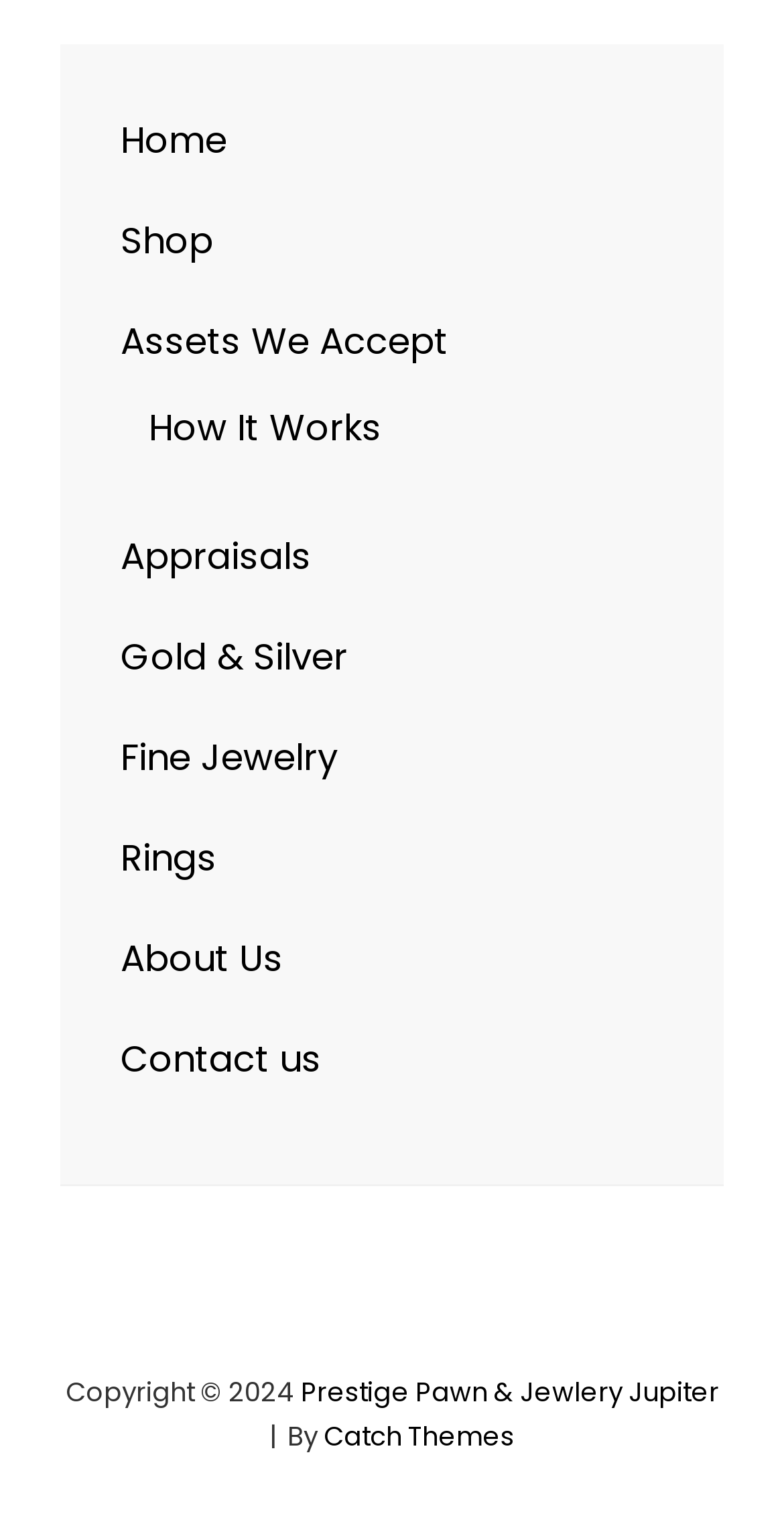Based on the visual content of the image, answer the question thoroughly: What is the topmost link on the webpage?

By analyzing the bounding box coordinates, I determined that the link 'Home' has the smallest y1 value, which indicates it is located at the topmost position on the webpage.